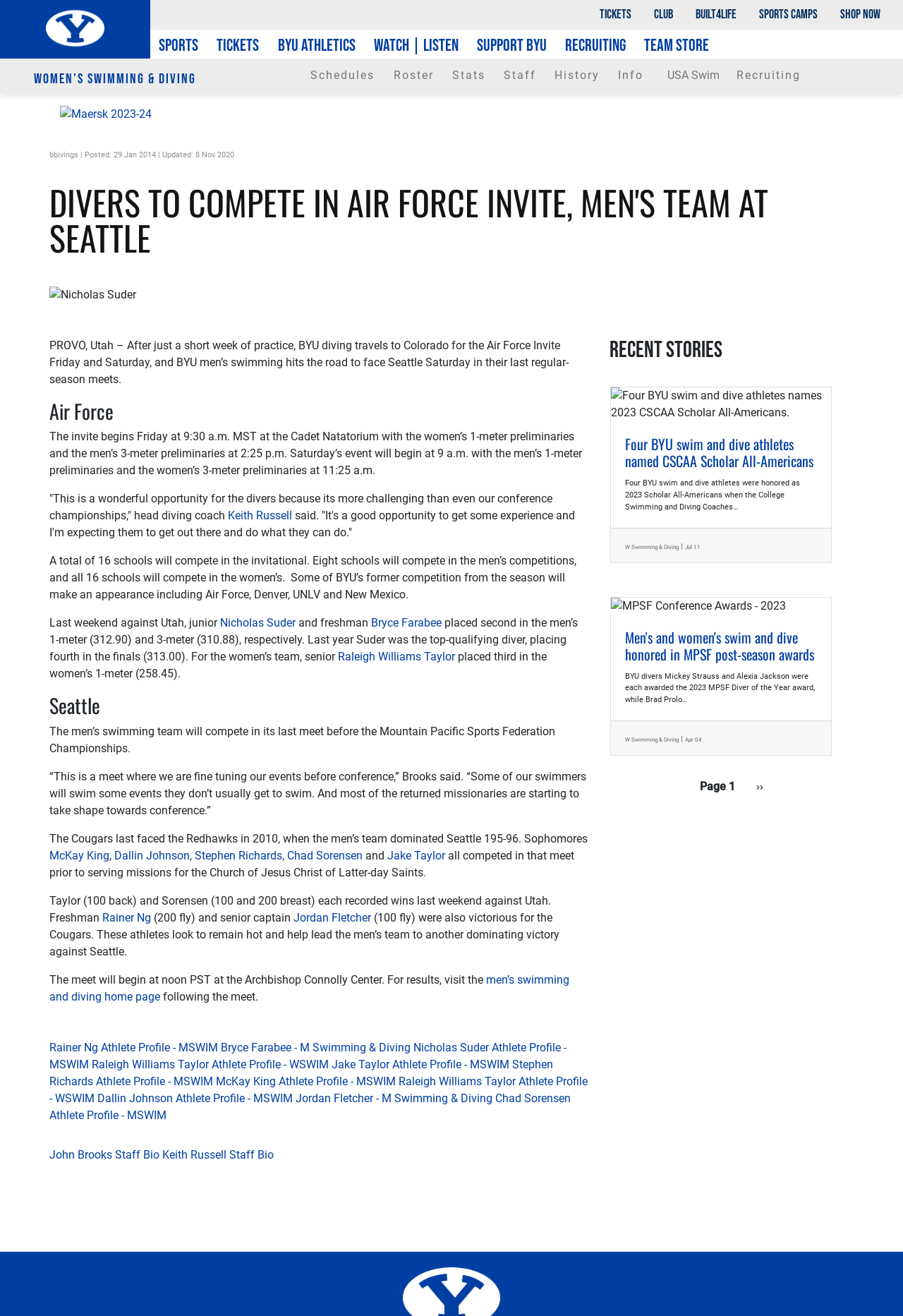Identify the bounding box coordinates of the section that should be clicked to achieve the task described: "Learn more about Nicholas Suder".

[0.055, 0.791, 0.627, 0.814]